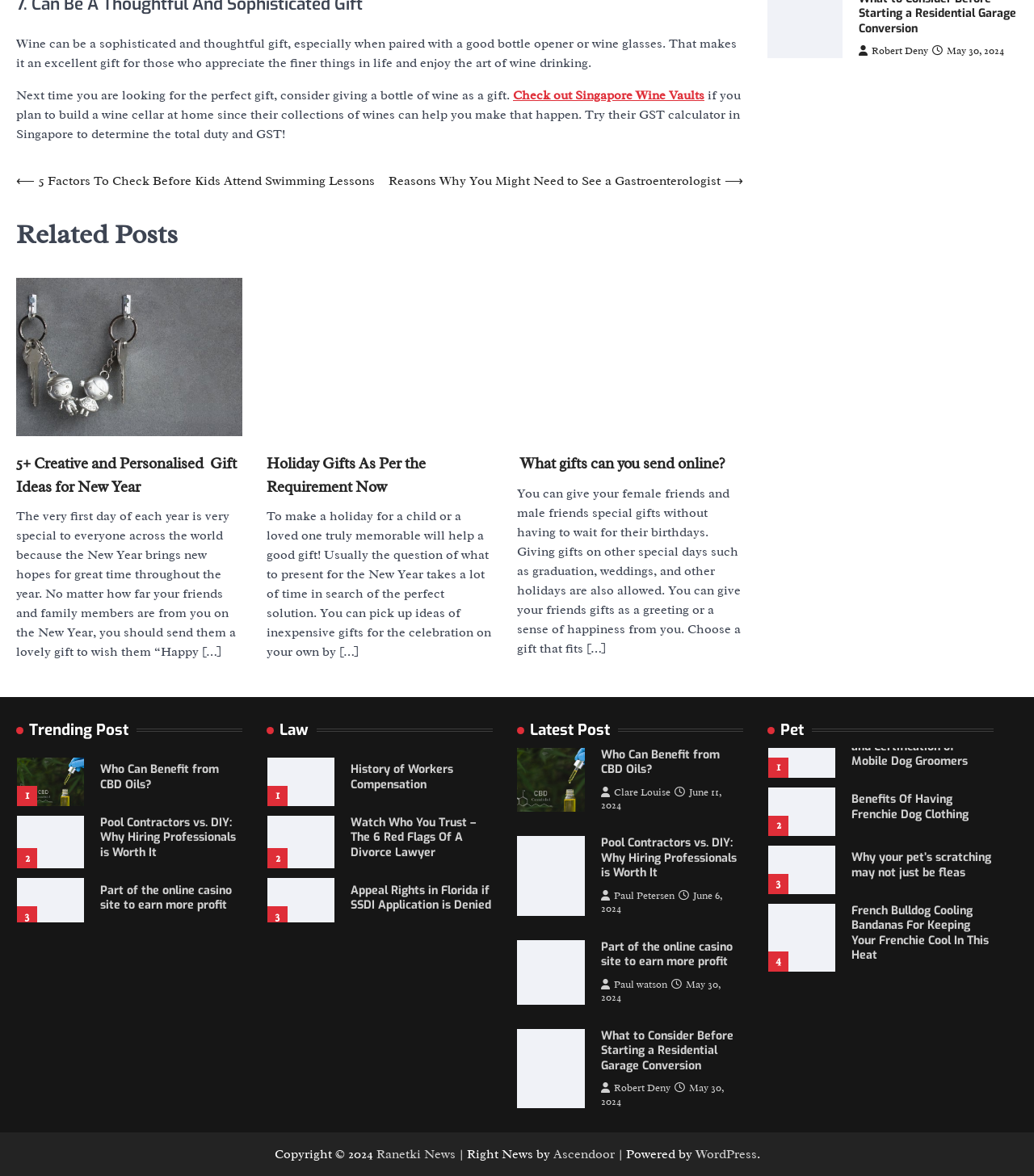What is the category of the post 'Part of the online casino site to earn more profit'?
Ensure your answer is thorough and detailed.

The post 'Part of the online casino site to earn more profit' is categorized under 'Law' based on its heading and content.